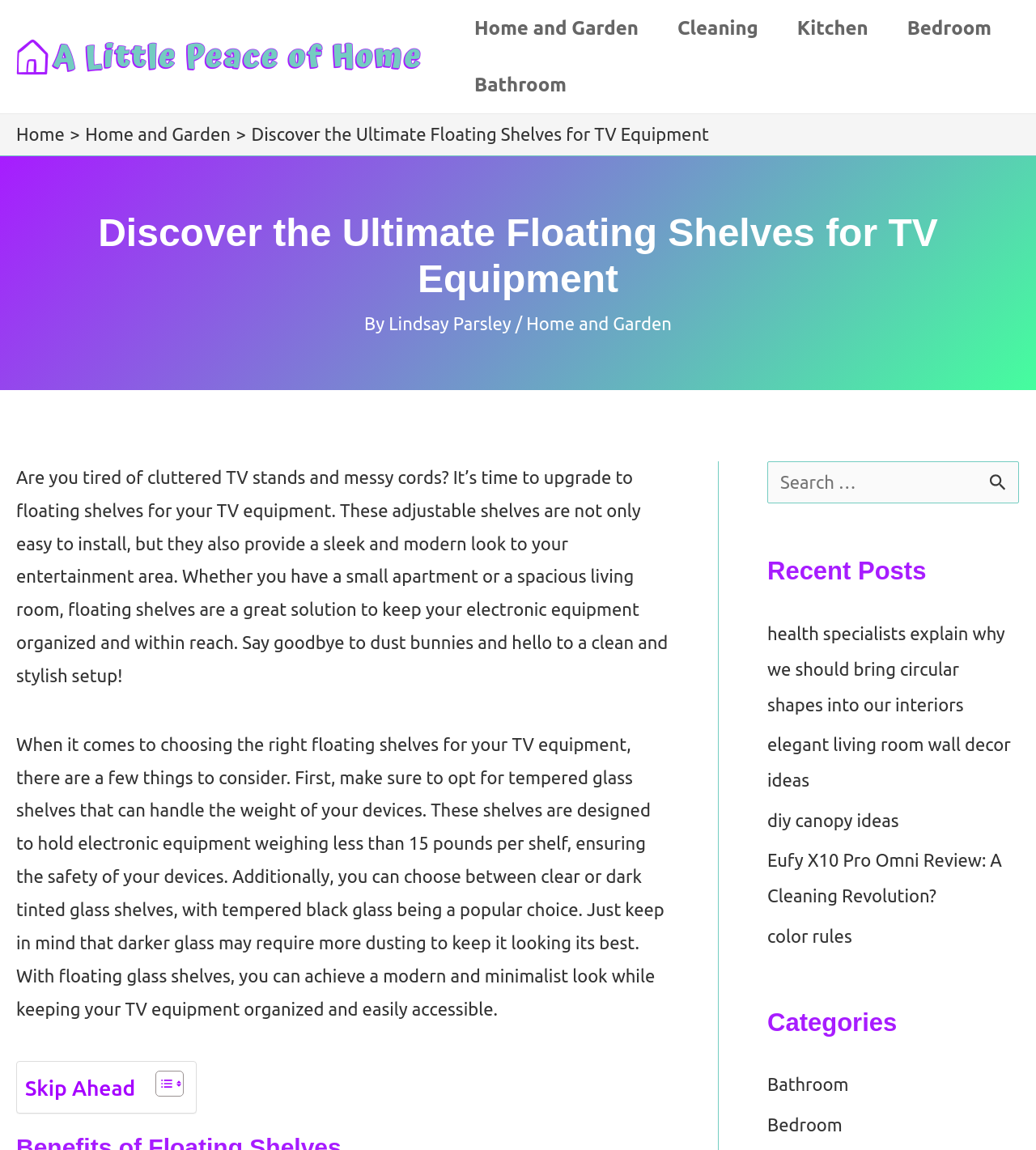Determine the bounding box coordinates of the clickable region to execute the instruction: "Visit Baby Jogger". The coordinates should be four float numbers between 0 and 1, denoted as [left, top, right, bottom].

None